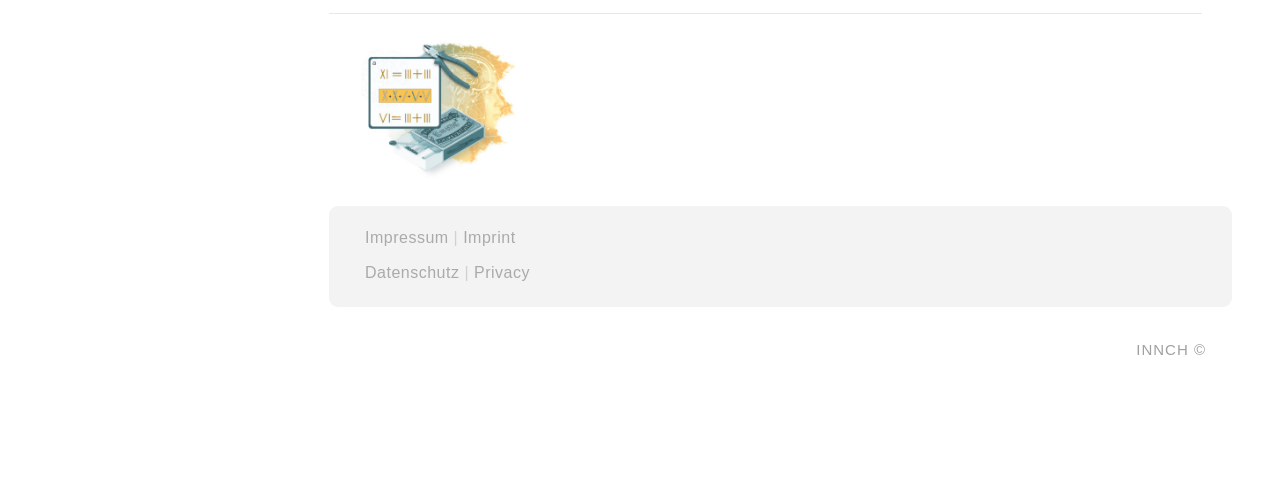Please determine the bounding box coordinates of the area that needs to be clicked to complete this task: 'Click on KREATIVTECHNIK: ANGEBOTS-TUNING'. The coordinates must be four float numbers between 0 and 1, formatted as [left, top, right, bottom].

[0.112, 0.054, 0.232, 0.37]